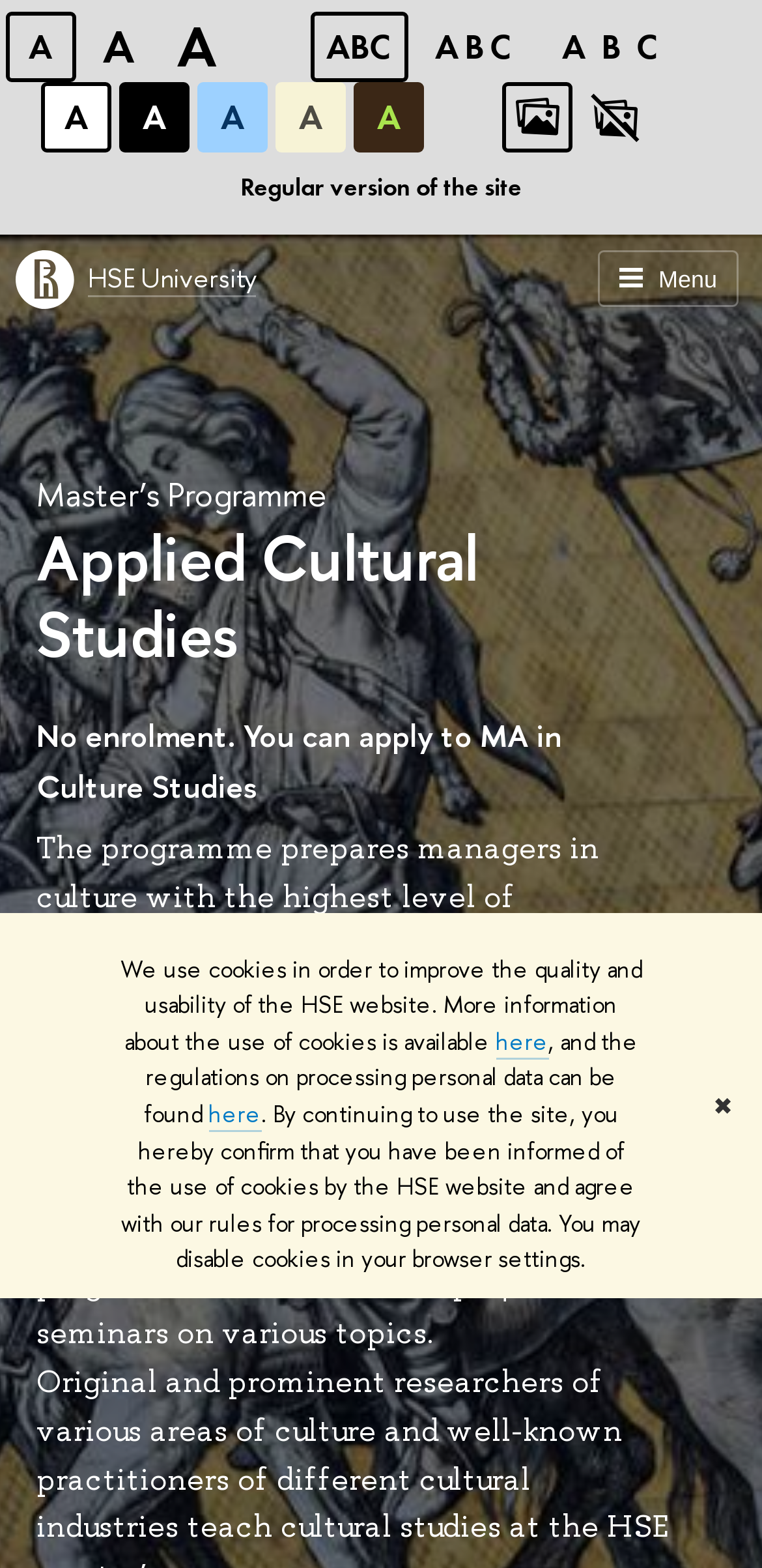Determine the title of the webpage and give its text content.

Applied Cultural Studies